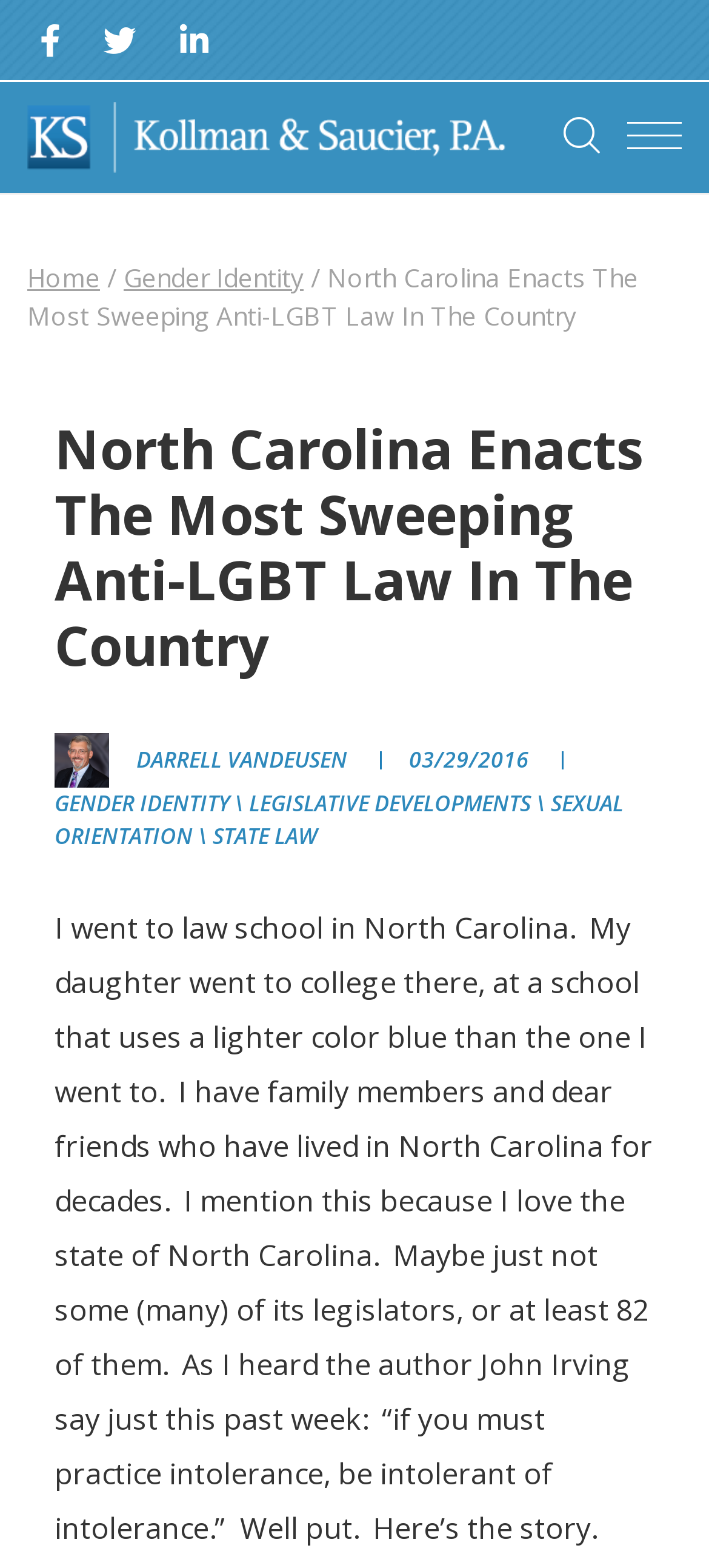Please use the details from the image to answer the following question comprehensively:
What is the author's attitude towards North Carolina?

The author mentions that they 'love the state of North Carolina' in the text, indicating a positive attitude towards the state.